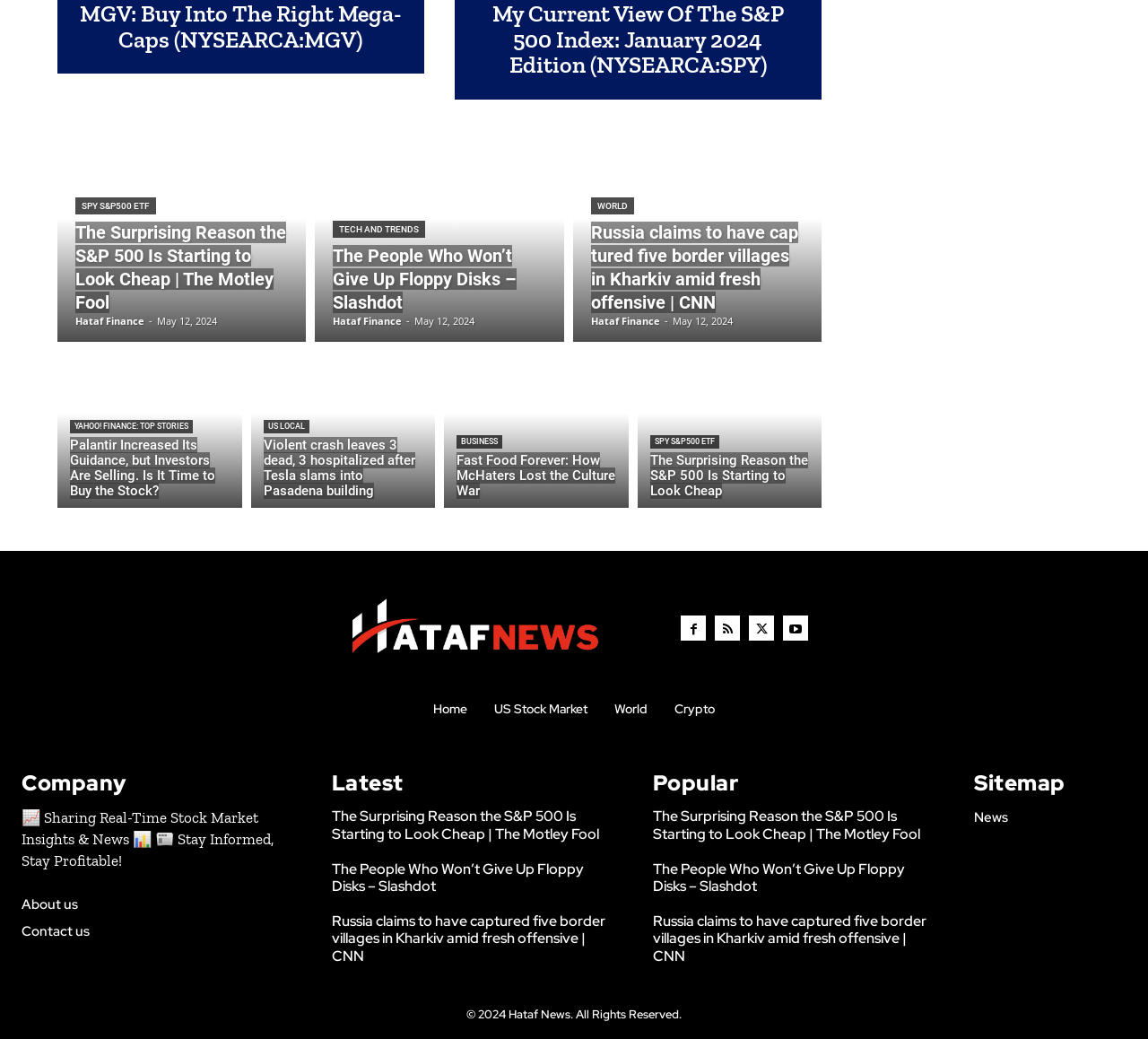Show the bounding box coordinates of the region that should be clicked to follow the instruction: "Click on the 'Home' link."

[0.377, 0.675, 0.407, 0.69]